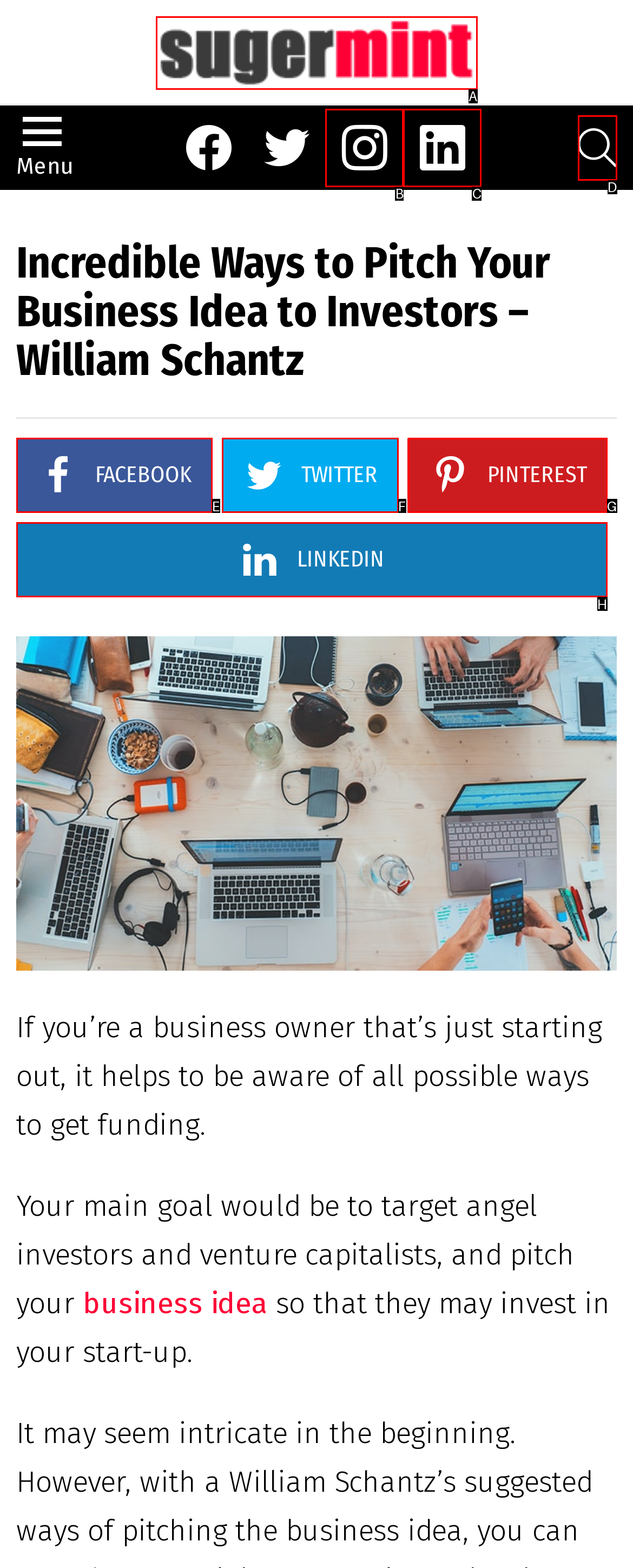Identify the UI element described as: Twitter
Answer with the option's letter directly.

F